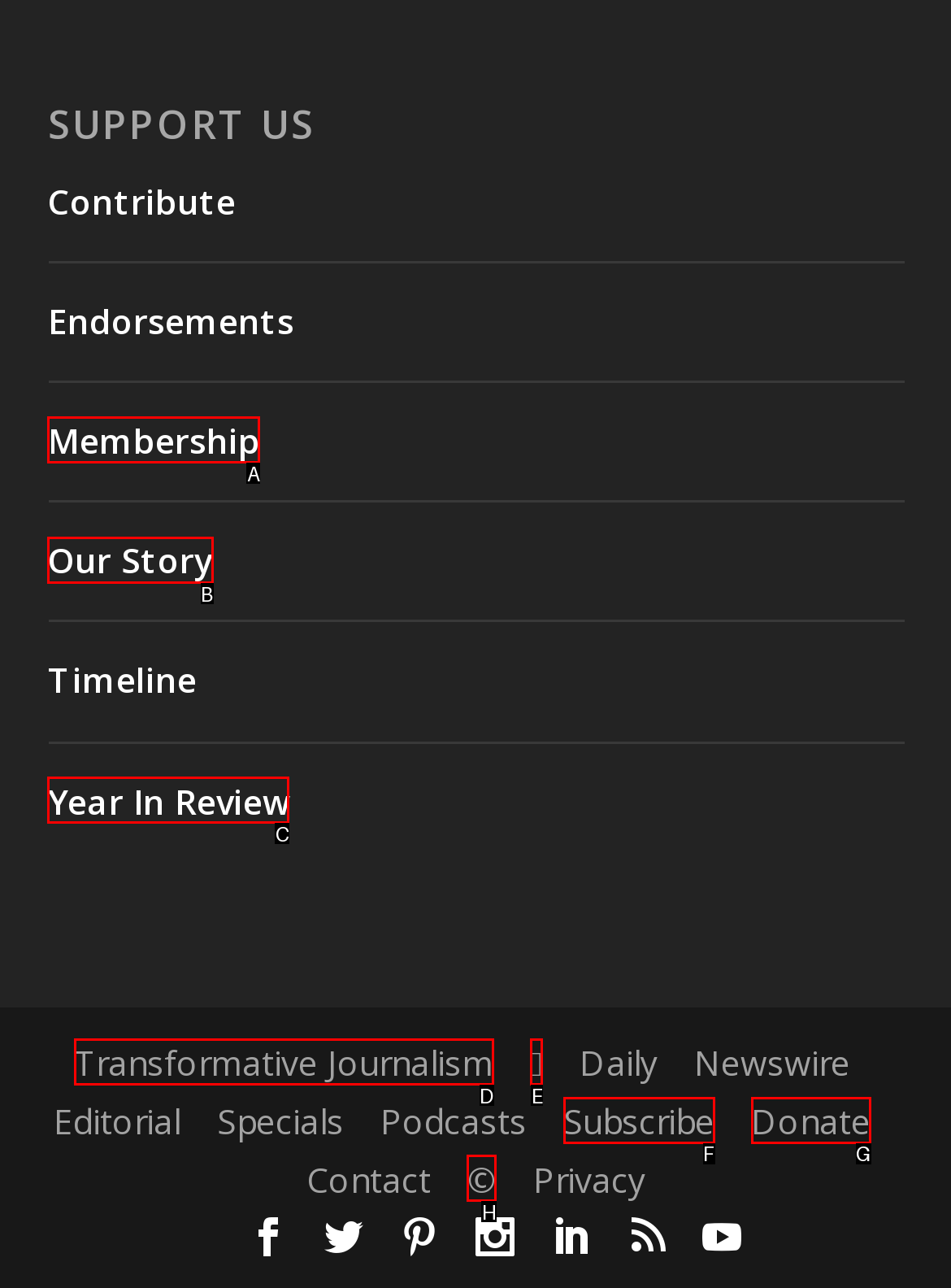Indicate the HTML element that should be clicked to perform the task: Read about Our Story Reply with the letter corresponding to the chosen option.

B